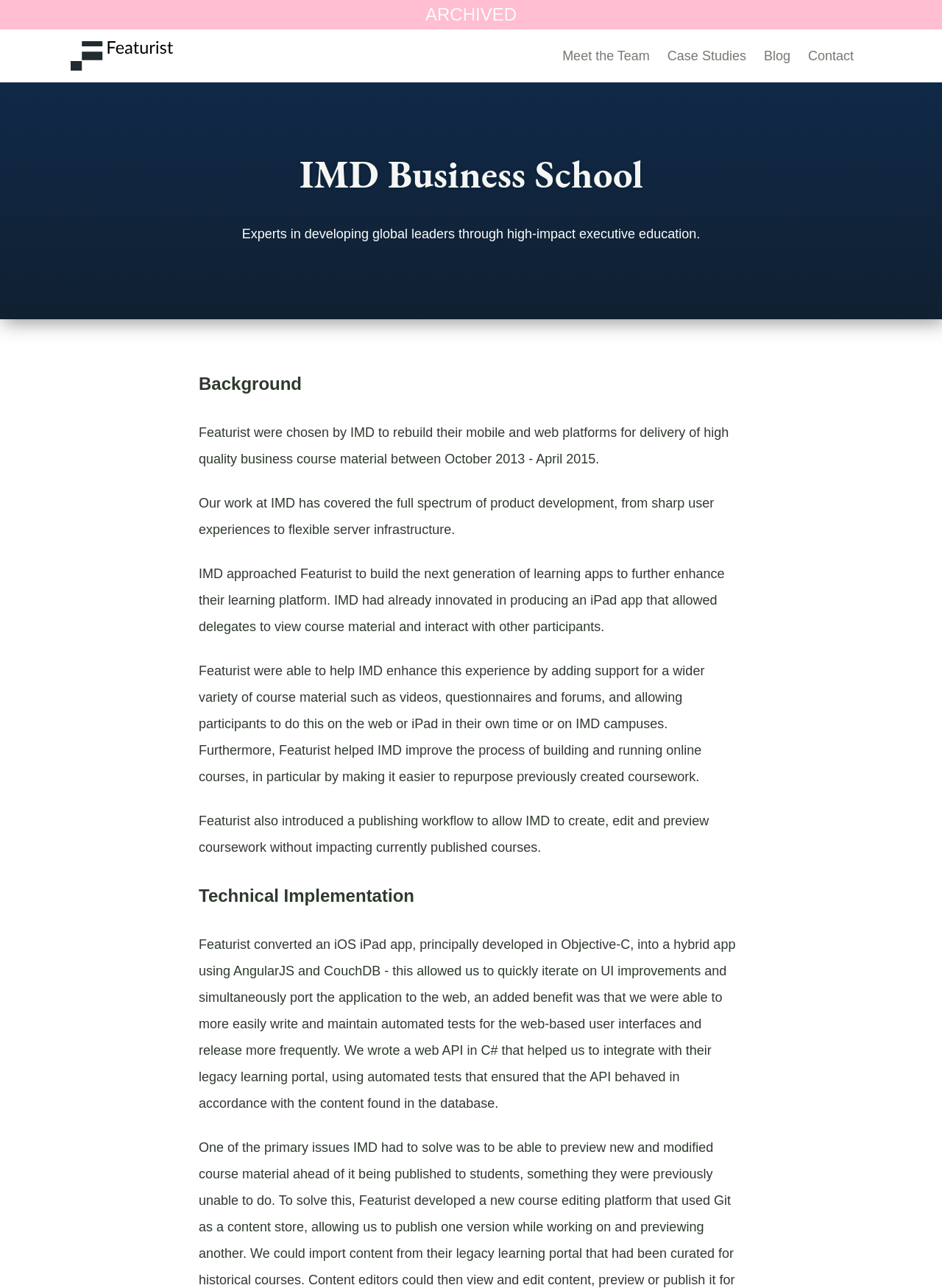Can you extract the primary headline text from the webpage?

IMD Business School